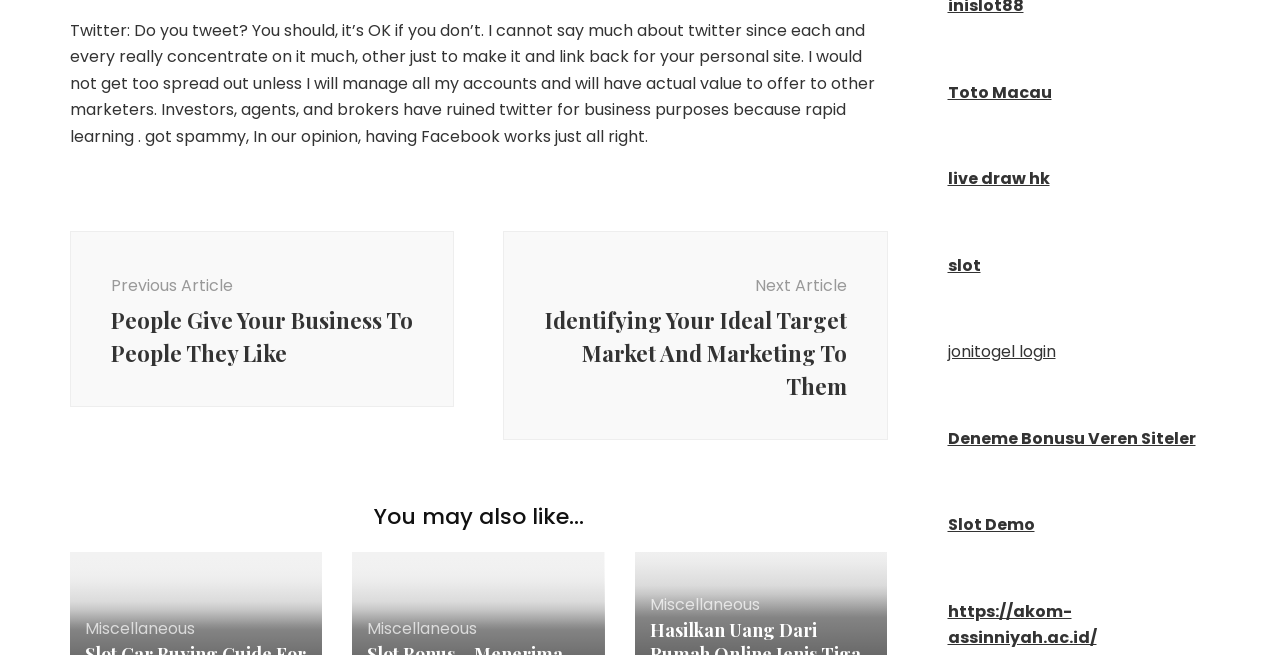What is the navigation section?
Please utilize the information in the image to give a detailed response to the question.

The navigation section is indicated by the heading element with ID 348, which is labeled as 'Post Navigation', and contains links to previous and next articles.